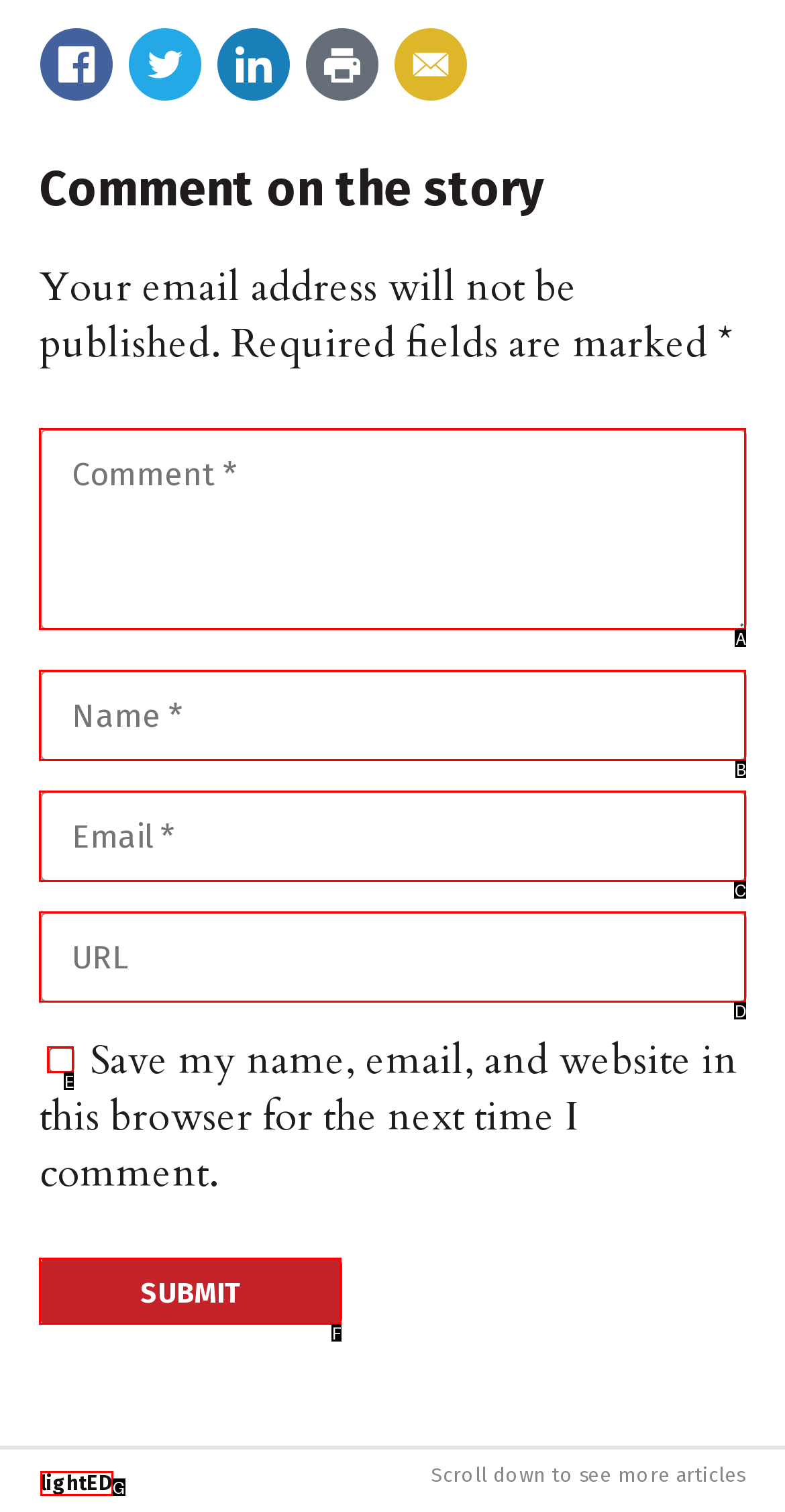Given the description: name="submit" value="Submit", identify the HTML element that corresponds to it. Respond with the letter of the correct option.

F